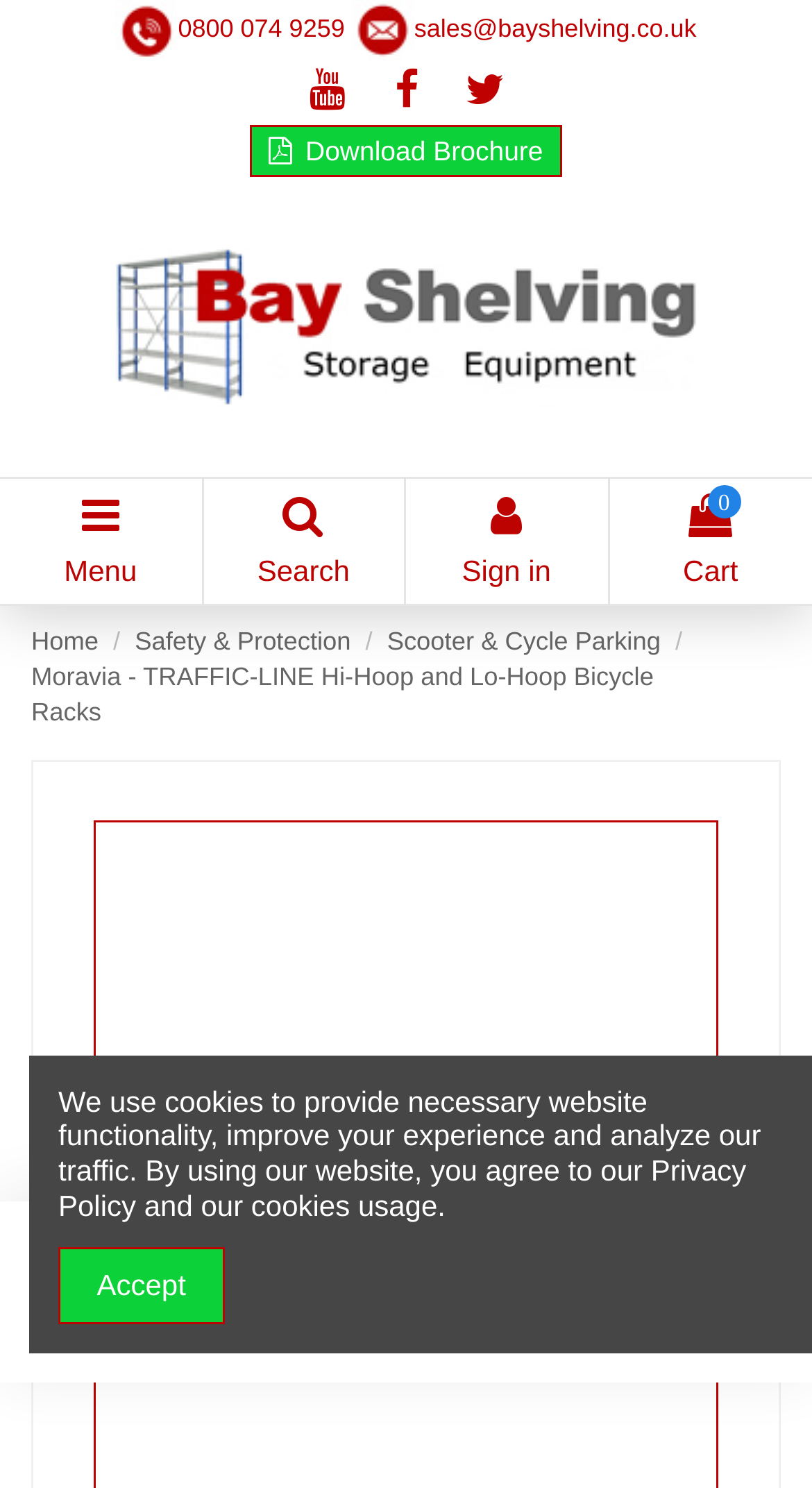Respond to the question with just a single word or phrase: 
What is the type of product being displayed?

Bicycle Racks